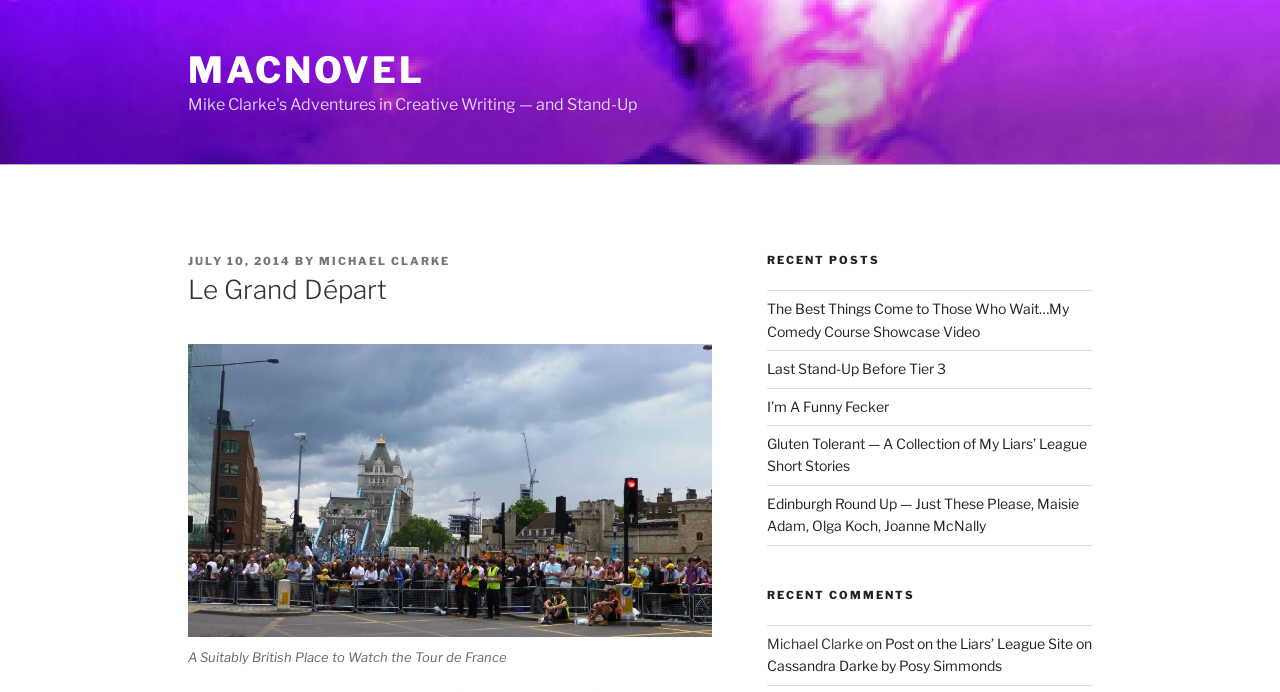Please find the bounding box coordinates of the clickable region needed to complete the following instruction: "Click on the link to view the post 'A Suitably British Place to Watch the Tour de France'". The bounding box coordinates must consist of four float numbers between 0 and 1, i.e., [left, top, right, bottom].

[0.147, 0.497, 0.556, 0.921]